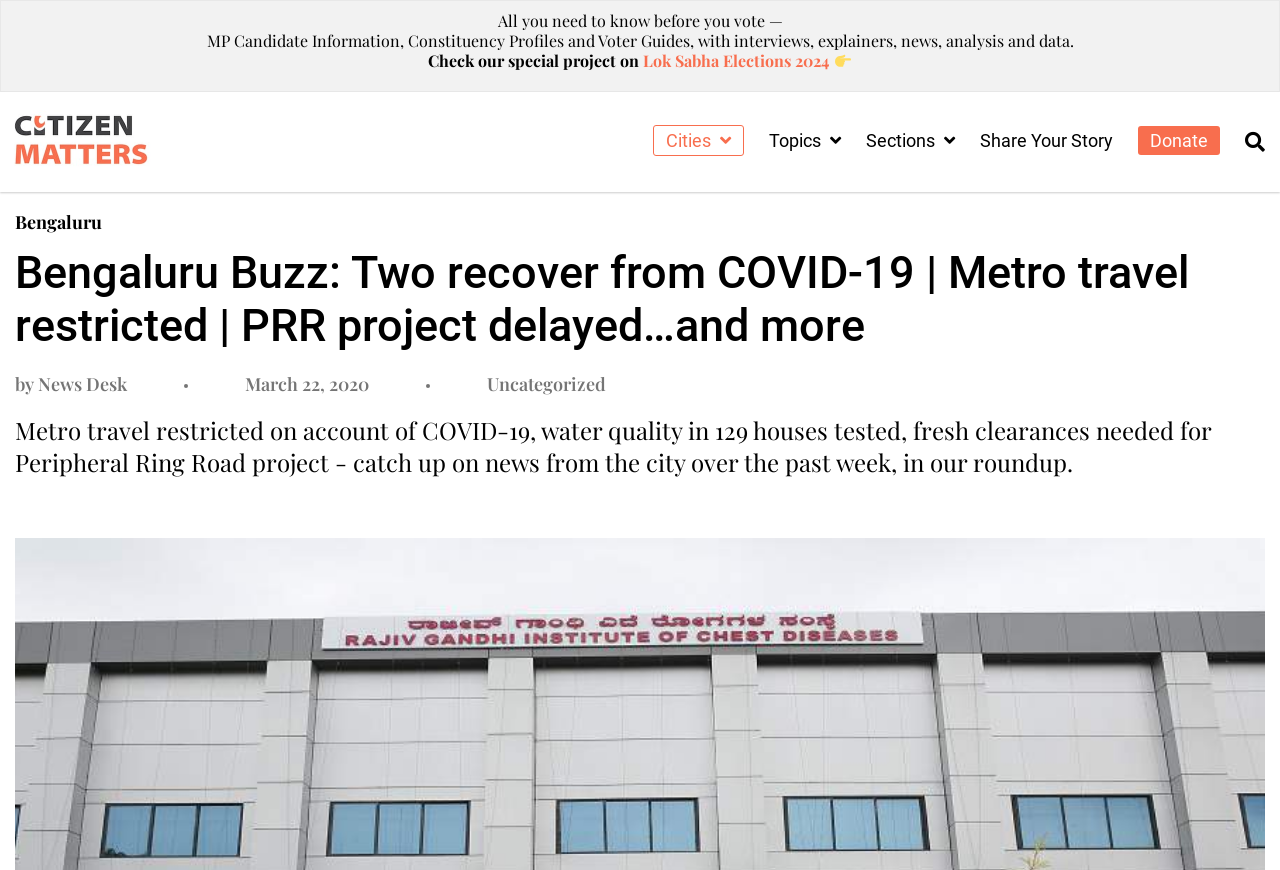What is the name of the city in the news?
Refer to the image and give a detailed response to the question.

I found the answer by looking at the link element with the text 'Bengaluru' at the top of the webpage, which suggests that the news is related to this city.